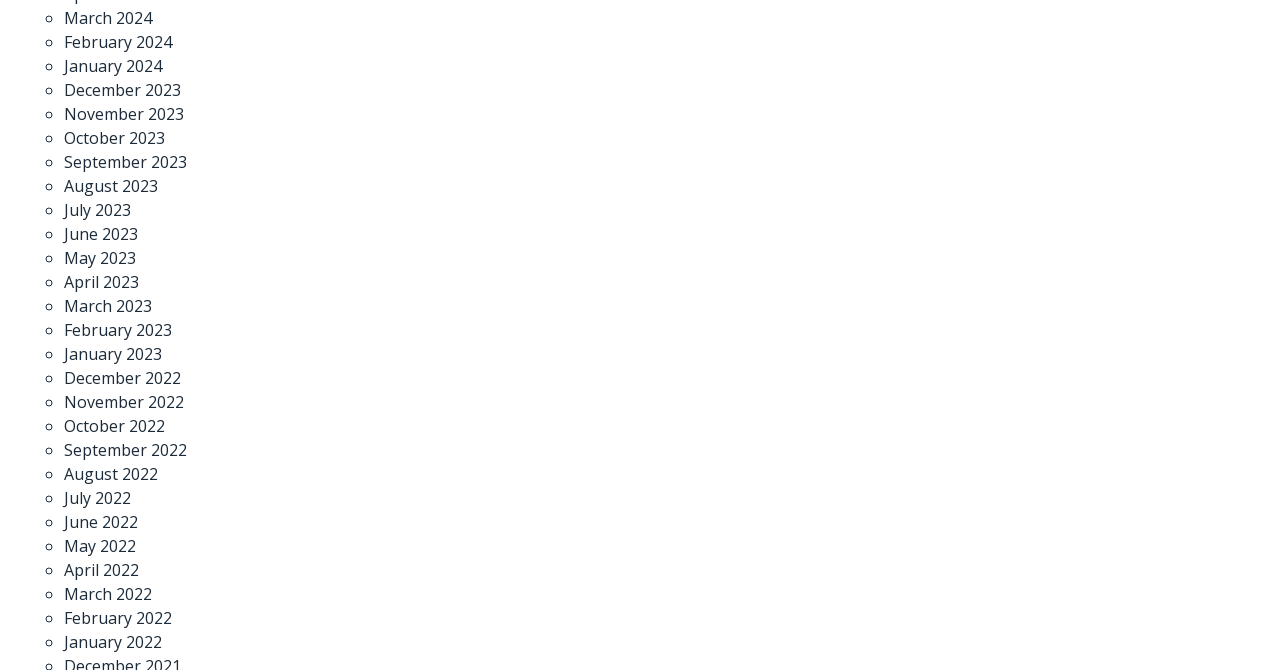Please identify the coordinates of the bounding box for the clickable region that will accomplish this instruction: "View June 2022".

[0.05, 0.763, 0.108, 0.796]